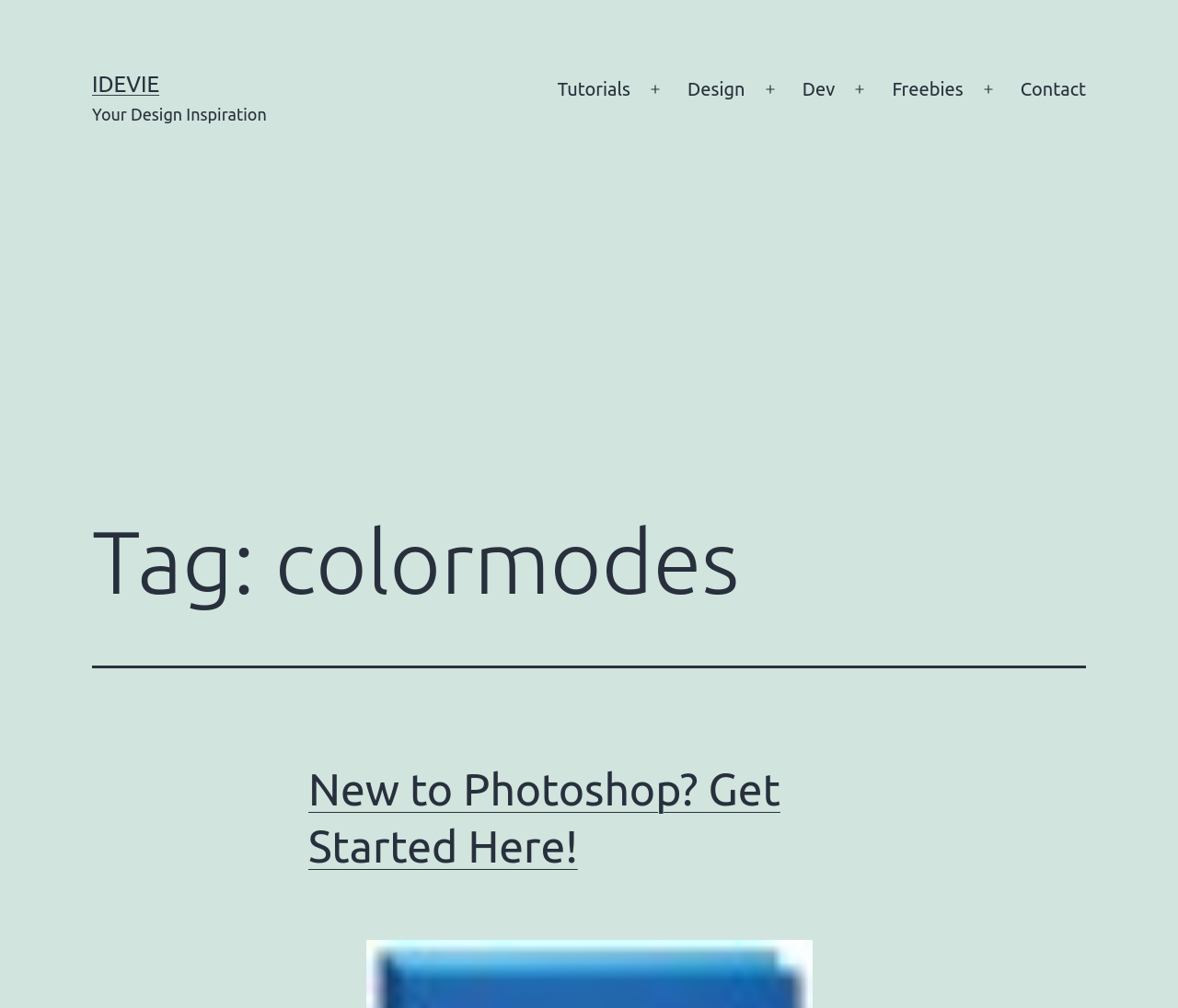Given the element description: "Freebies", predict the bounding box coordinates of this UI element. The coordinates must be four float numbers between 0 and 1, given as [left, top, right, bottom].

[0.747, 0.066, 0.828, 0.112]